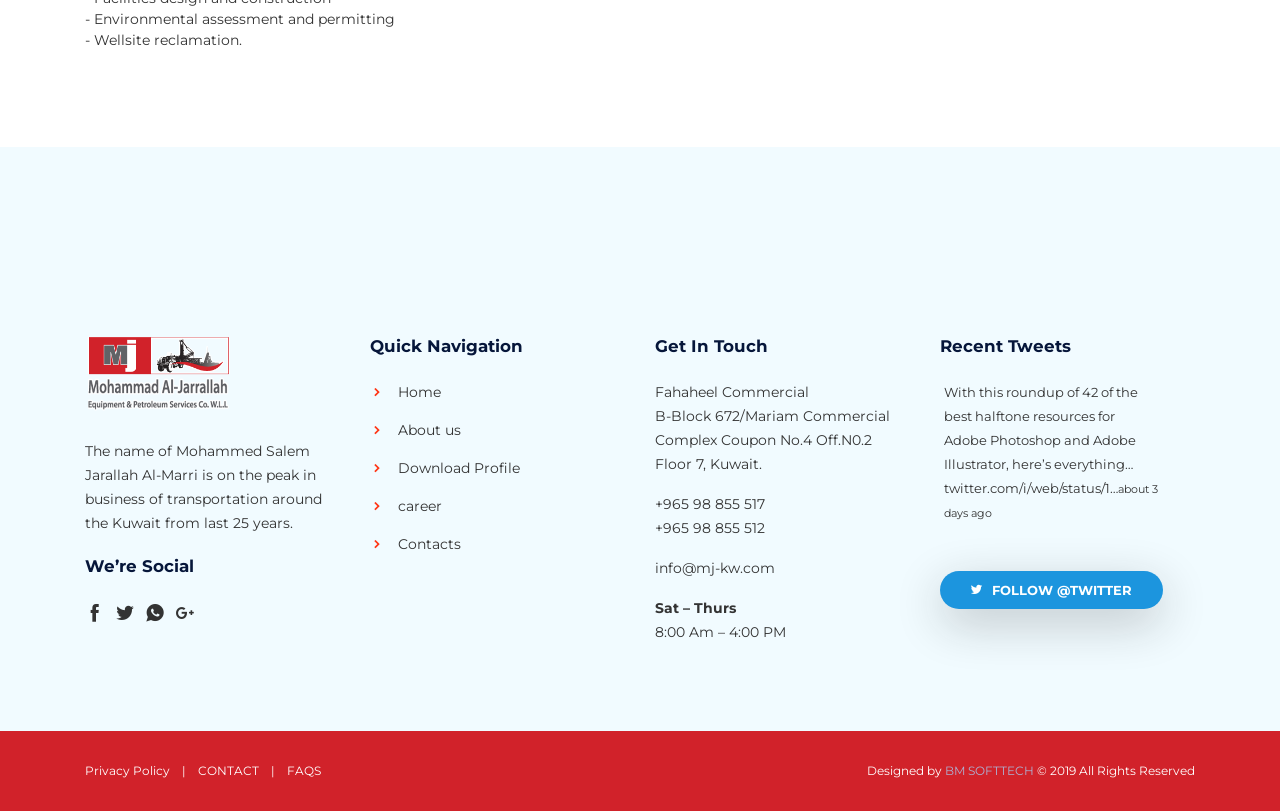What are the social media links provided?
Answer the question with a detailed and thorough explanation.

I found the answer by looking at the links with IDs 213, 214, 215, and 216, which represent the social media links of Facebook, Twitter, LinkedIn, and Instagram, respectively.